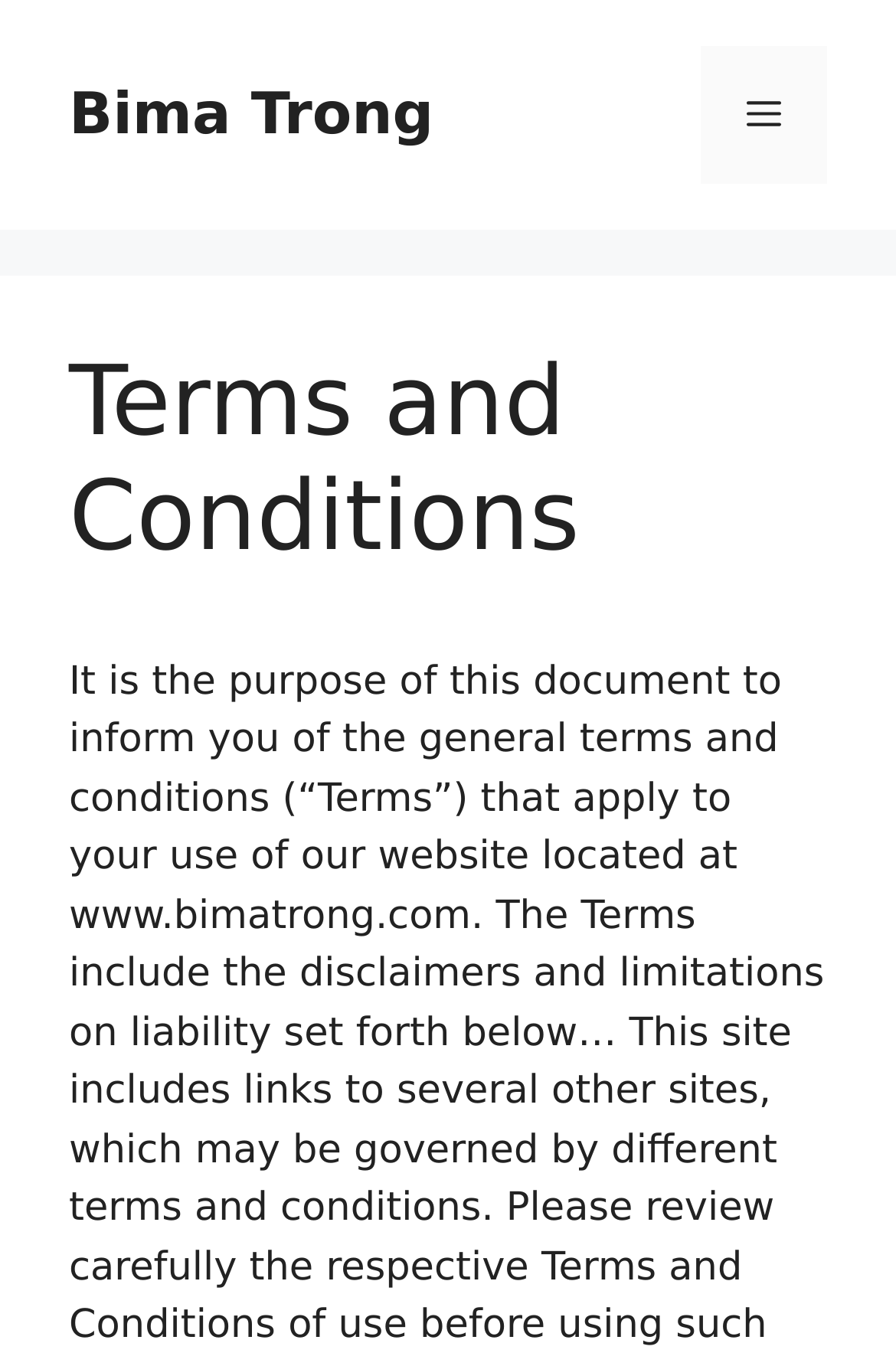Please find the bounding box coordinates in the format (top-left x, top-left y, bottom-right x, bottom-right y) for the given element description. Ensure the coordinates are floating point numbers between 0 and 1. Description: Bima Trong

[0.077, 0.059, 0.484, 0.108]